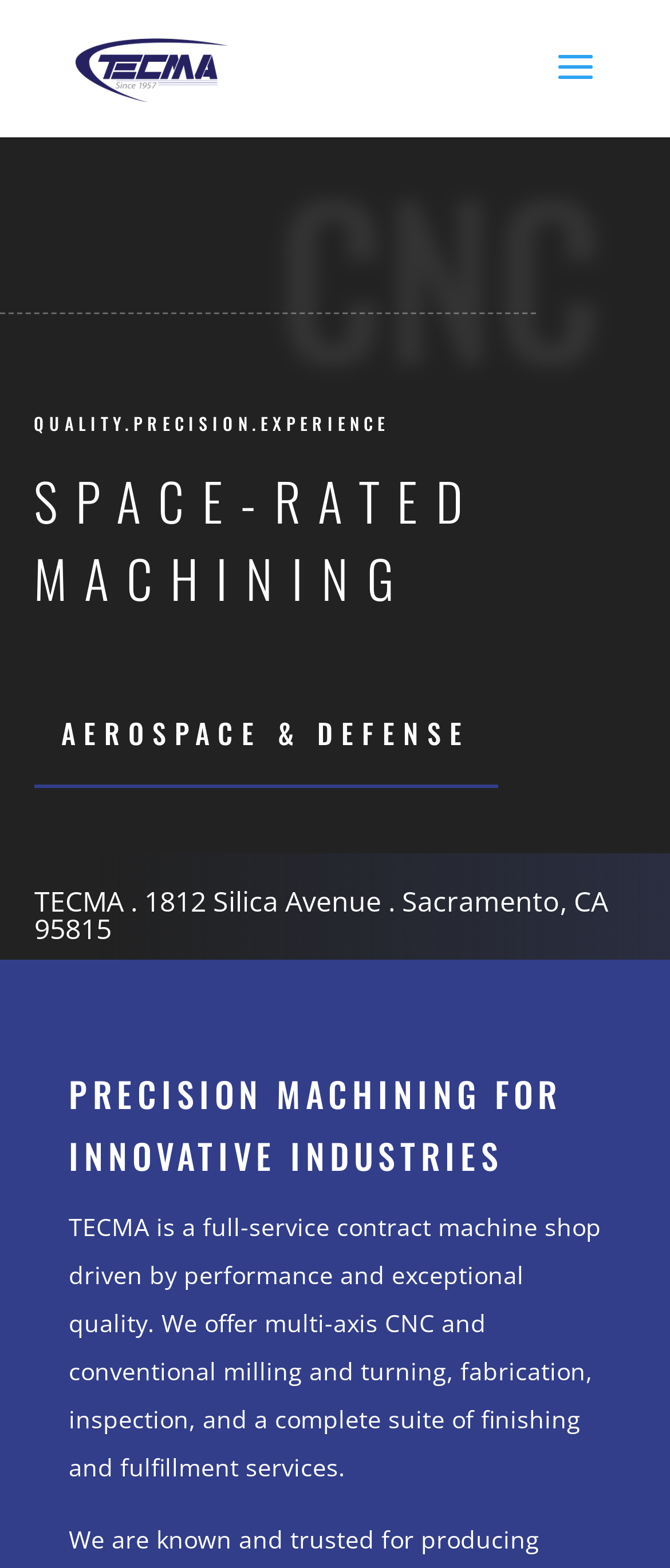Given the element description: "alt="TECMA"", predict the bounding box coordinates of this UI element. The coordinates must be four float numbers between 0 and 1, given as [left, top, right, bottom].

[0.11, 0.031, 0.345, 0.052]